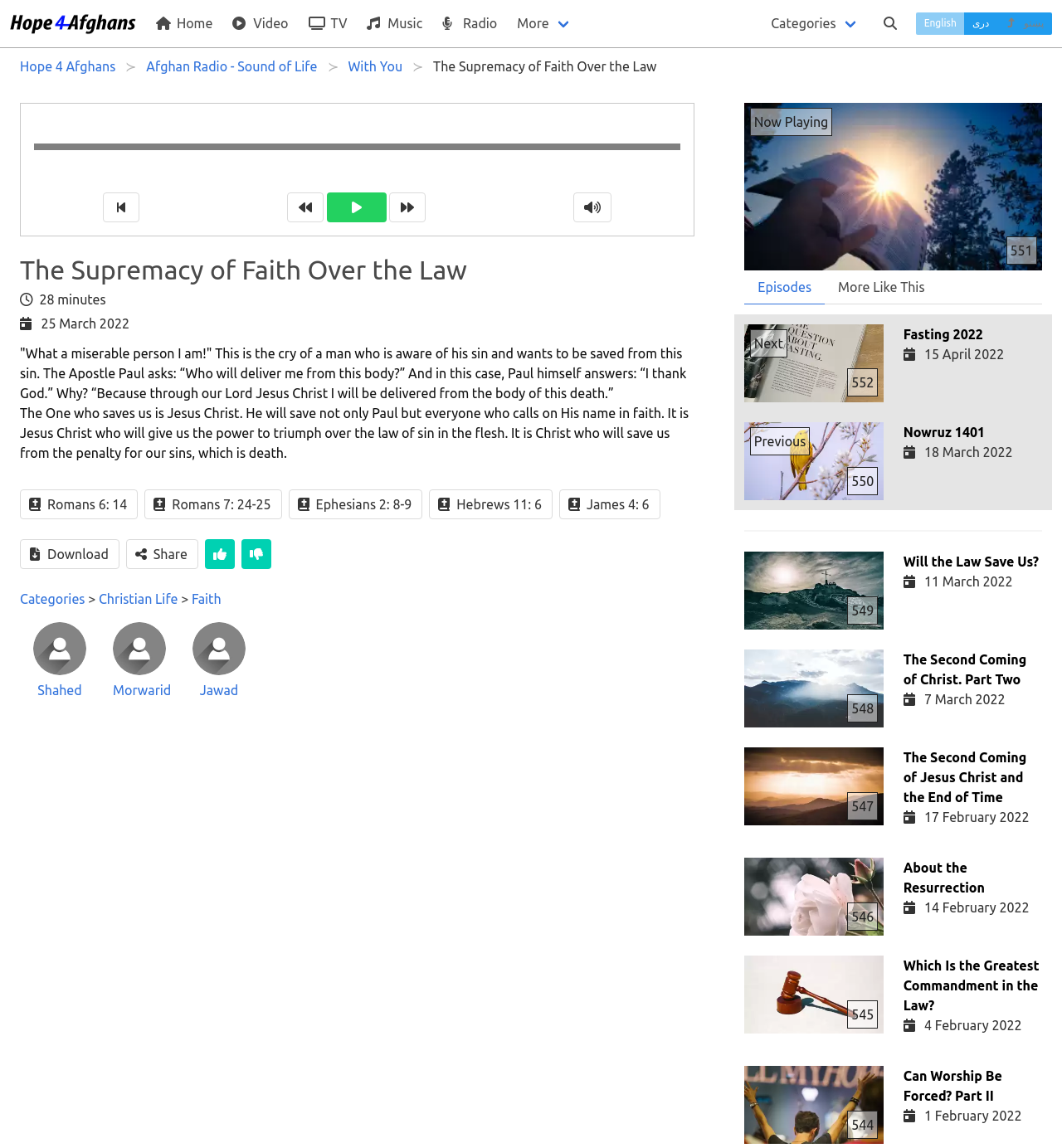Can you identify the bounding box coordinates of the clickable region needed to carry out this instruction: 'Click on the 'Hope 4 Afghans' link'? The coordinates should be four float numbers within the range of 0 to 1, stated as [left, top, right, bottom].

[0.0, 0.0, 0.138, 0.04]